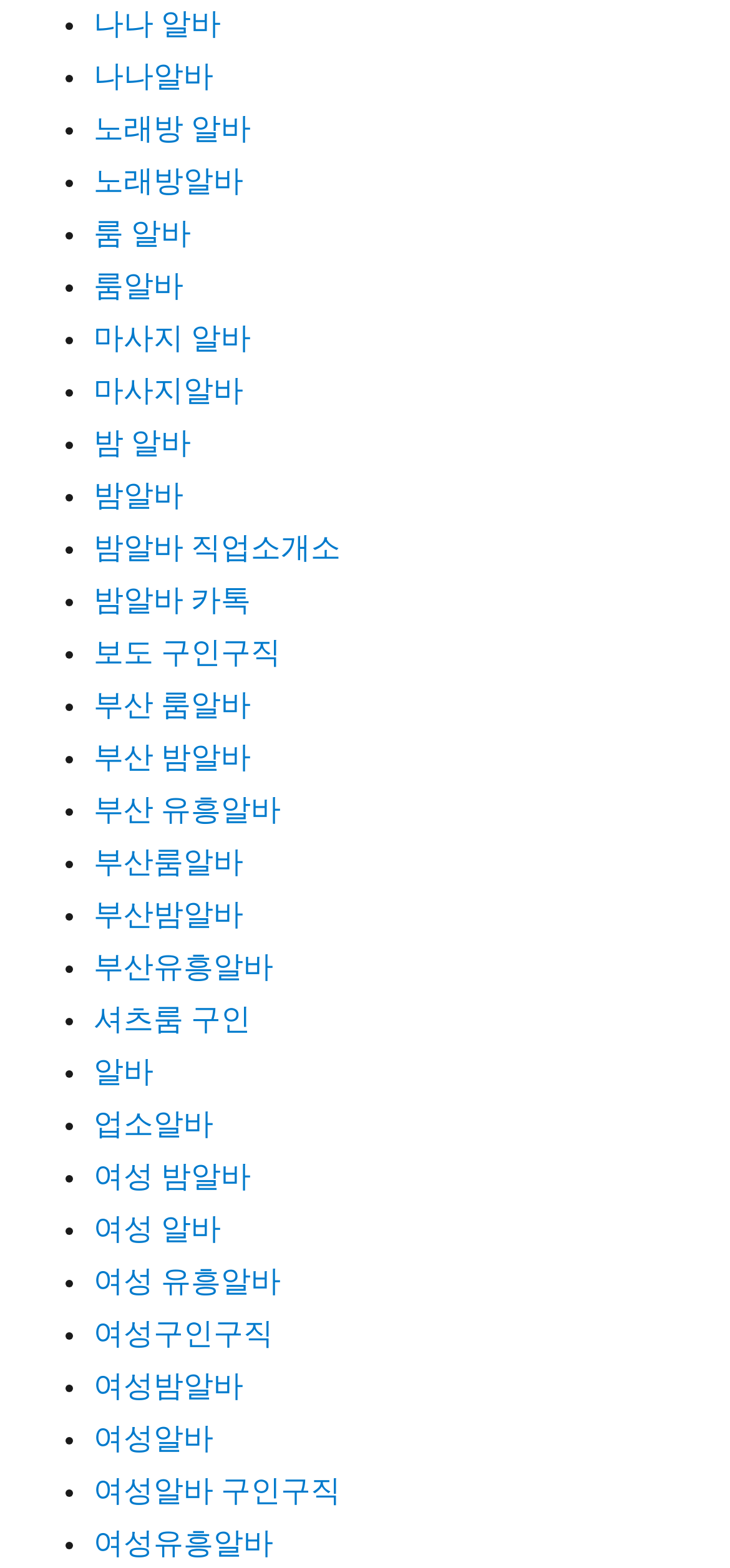Can you identify the bounding box coordinates of the clickable region needed to carry out this instruction: 'Browse 업소알바 webpage'? The coordinates should be four float numbers within the range of 0 to 1, stated as [left, top, right, bottom].

[0.128, 0.707, 0.292, 0.727]